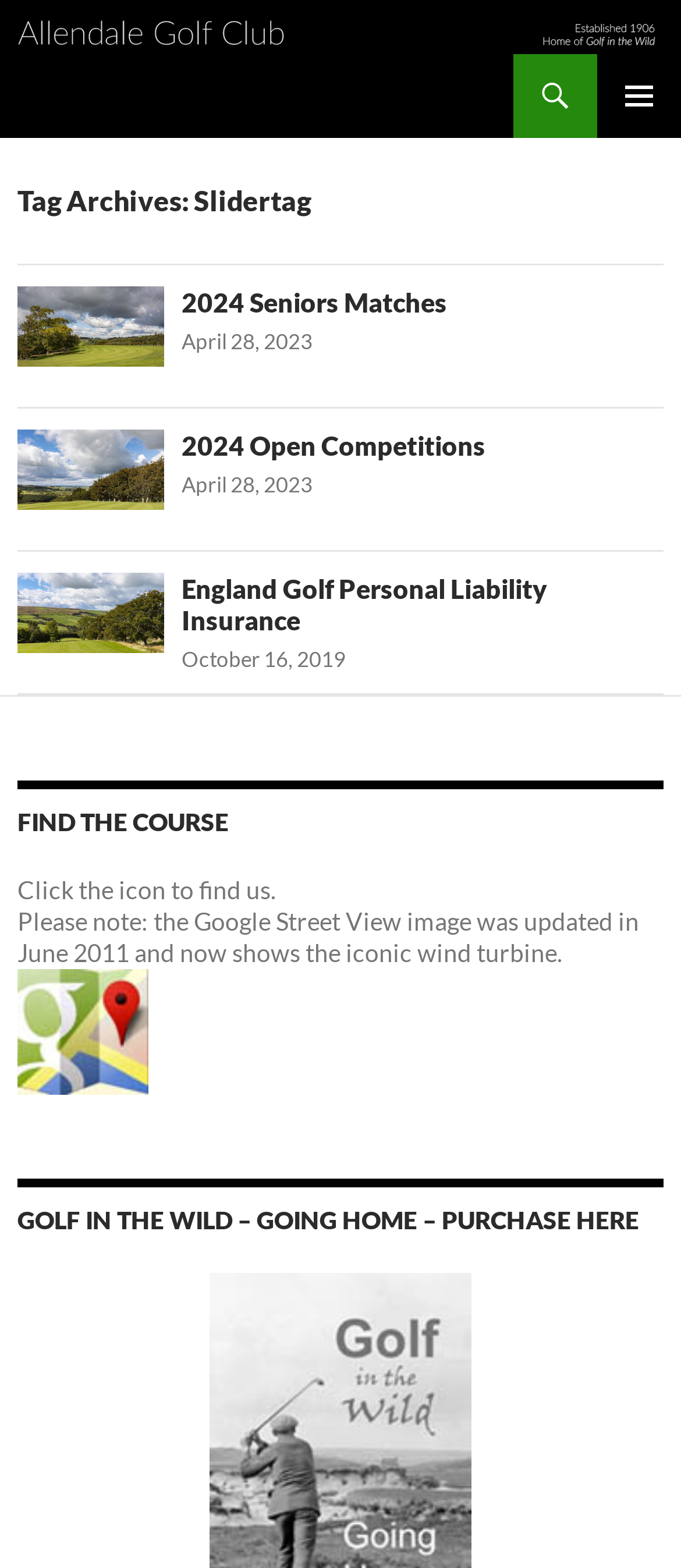Determine the bounding box coordinates of the clickable element necessary to fulfill the instruction: "Click the 'Allendale Golf Club' link". Provide the coordinates as four float numbers within the 0 to 1 range, i.e., [left, top, right, bottom].

[0.0, 0.004, 1.0, 0.025]